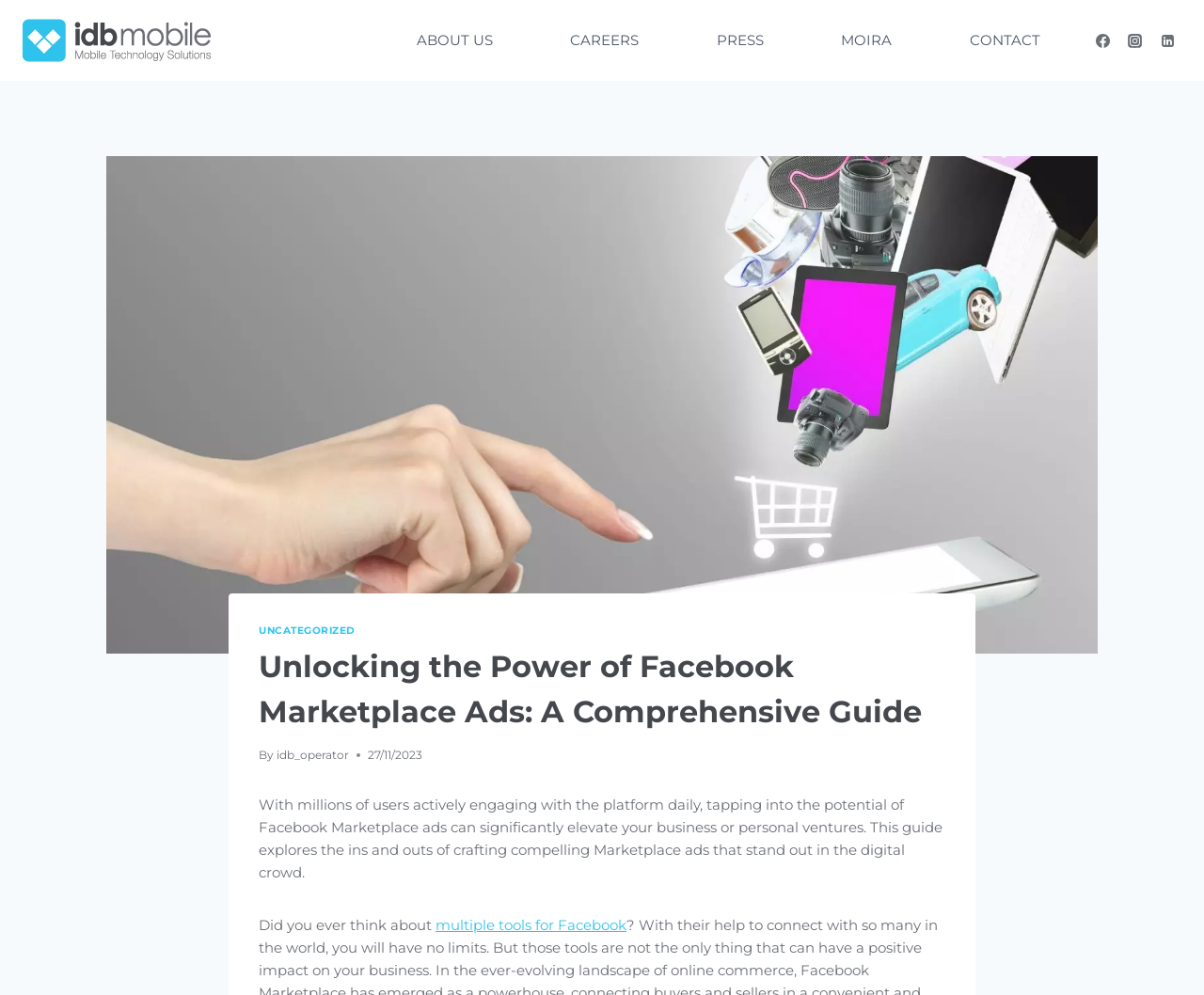Identify the bounding box coordinates of the clickable region to carry out the given instruction: "Check the post date".

[0.306, 0.749, 0.351, 0.768]